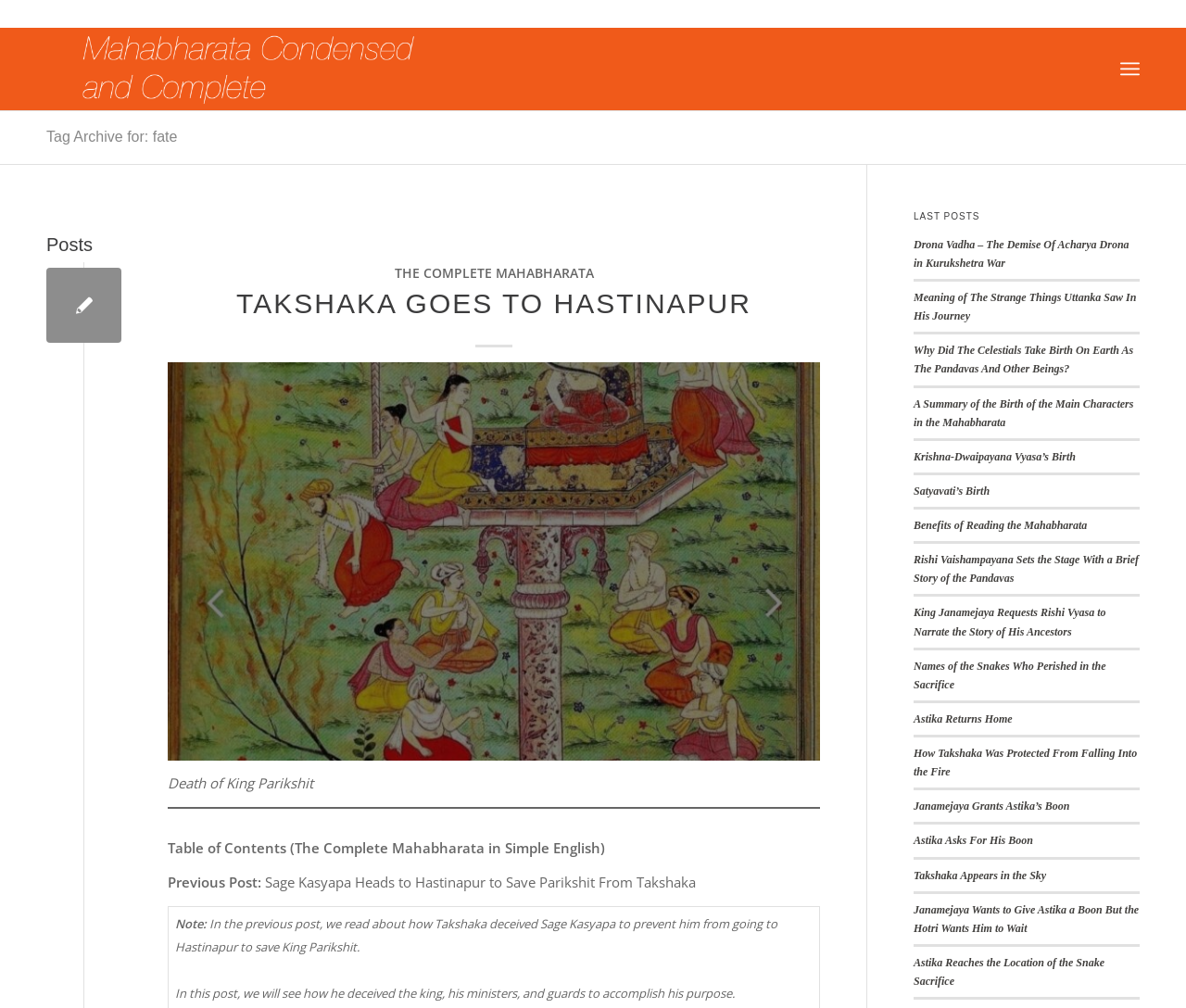Give a succinct answer to this question in a single word or phrase: 
What is the title of the first post?

In this post, we will see how Takshaka deceived the king, his ministers, and guards to accomplish his purpose.